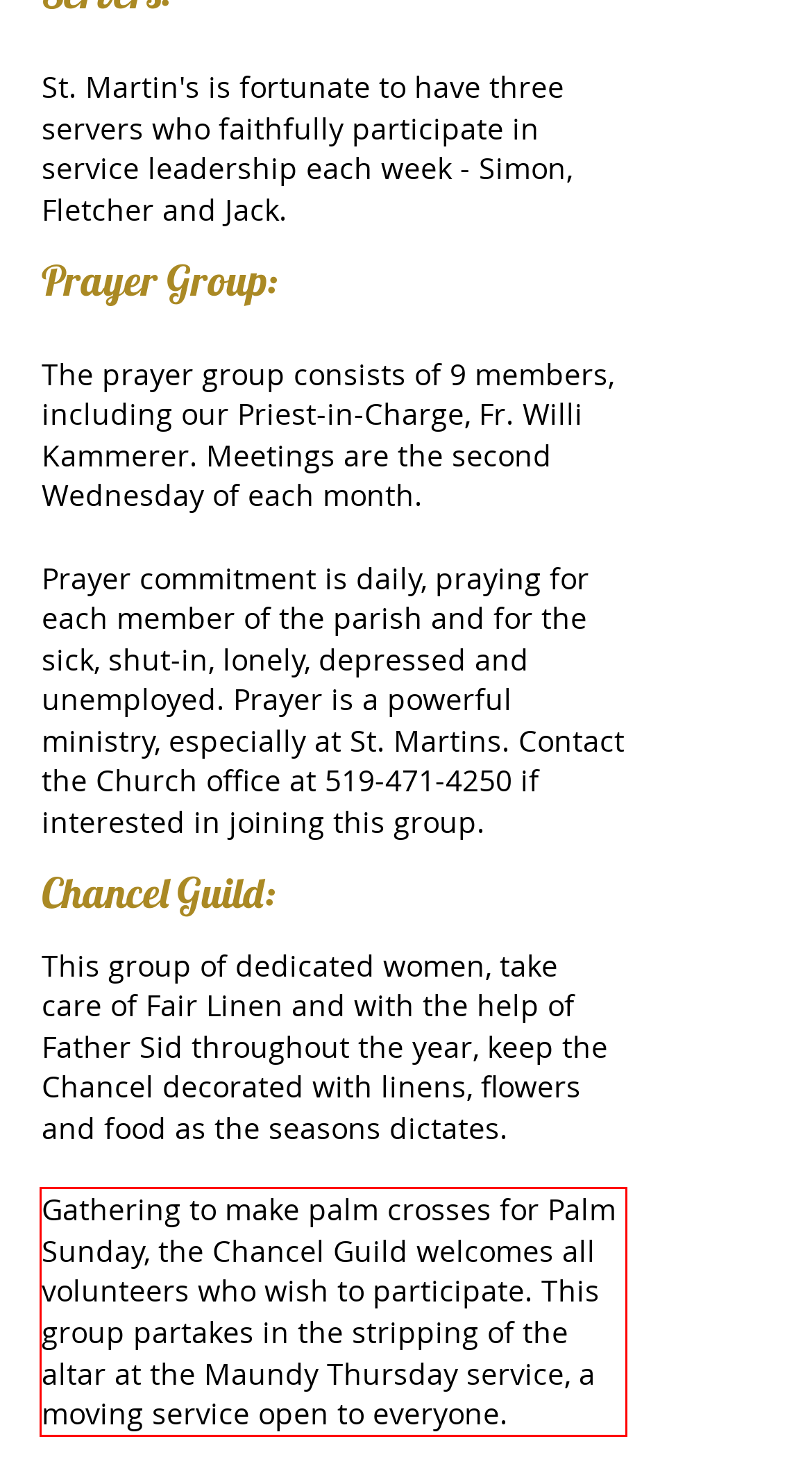Within the screenshot of a webpage, identify the red bounding box and perform OCR to capture the text content it contains.

Gathering to make palm crosses for Palm Sunday, the Chancel Guild welcomes all volunteers who wish to participate. This group partakes in the stripping of the altar at the Maundy Thursday service, a moving service open to everyone.